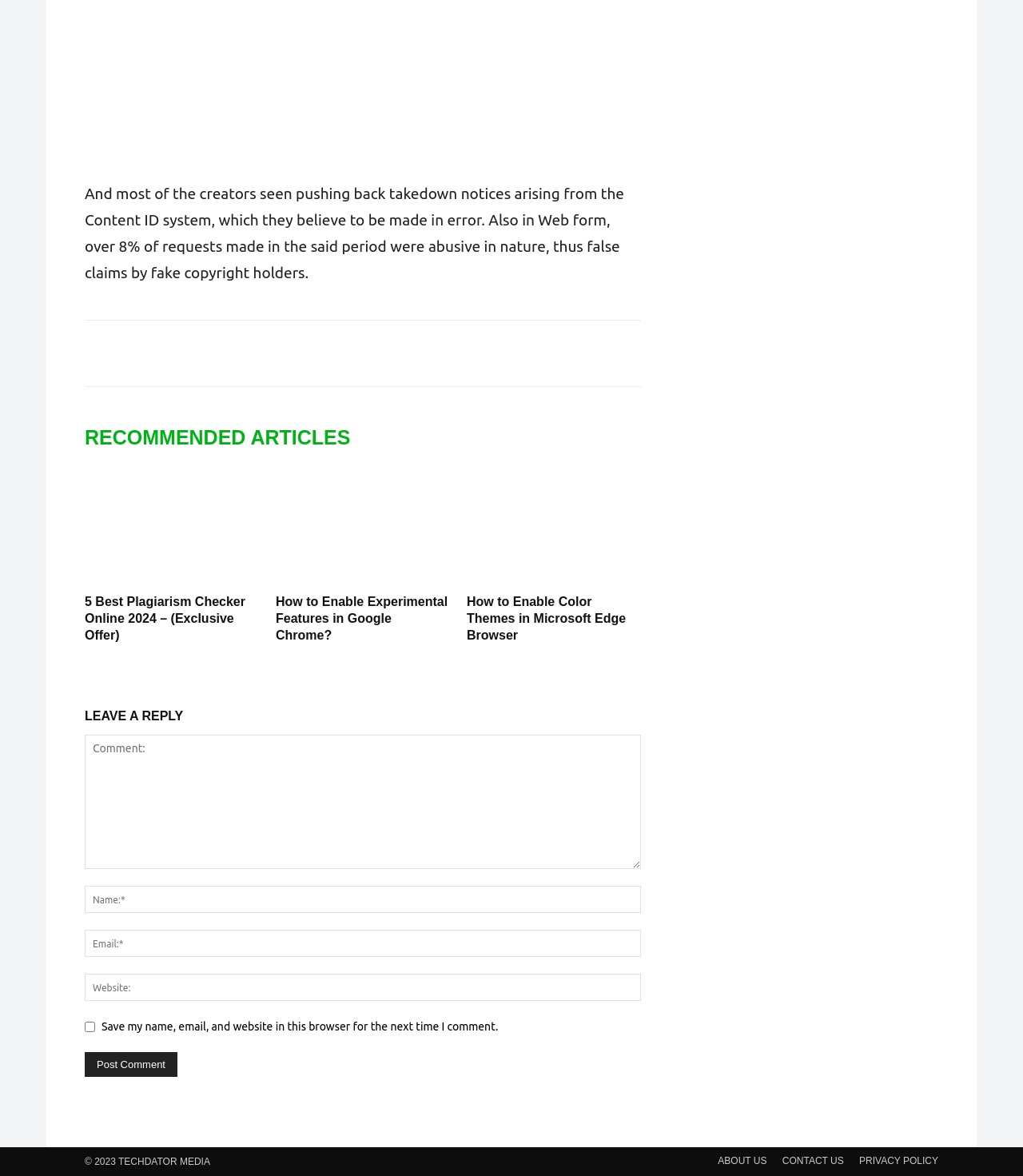How many links are in the footer?
Examine the image and give a concise answer in one word or a short phrase.

5